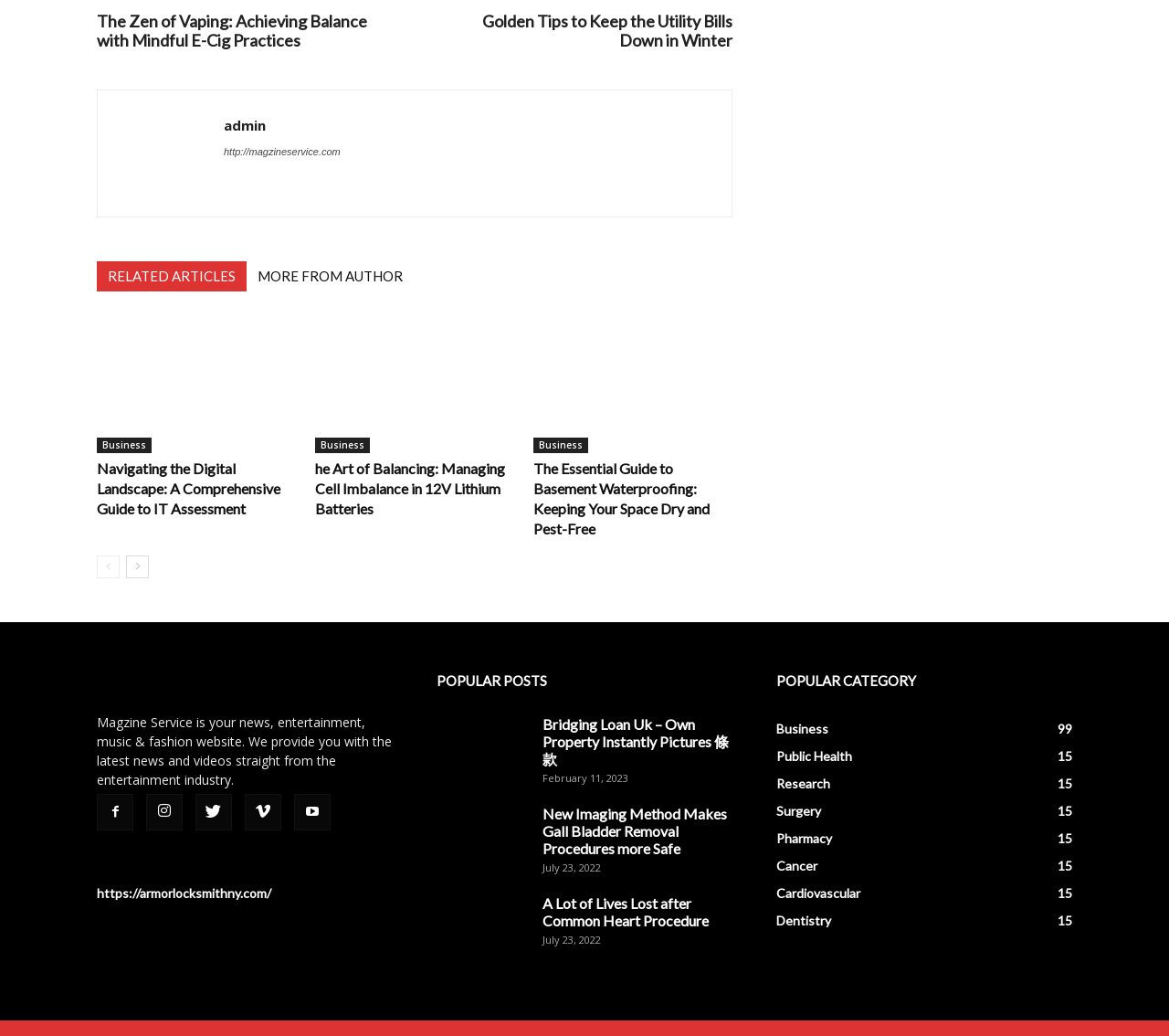What is the category with the most number of articles?
Using the image, provide a concise answer in one word or a short phrase.

Business